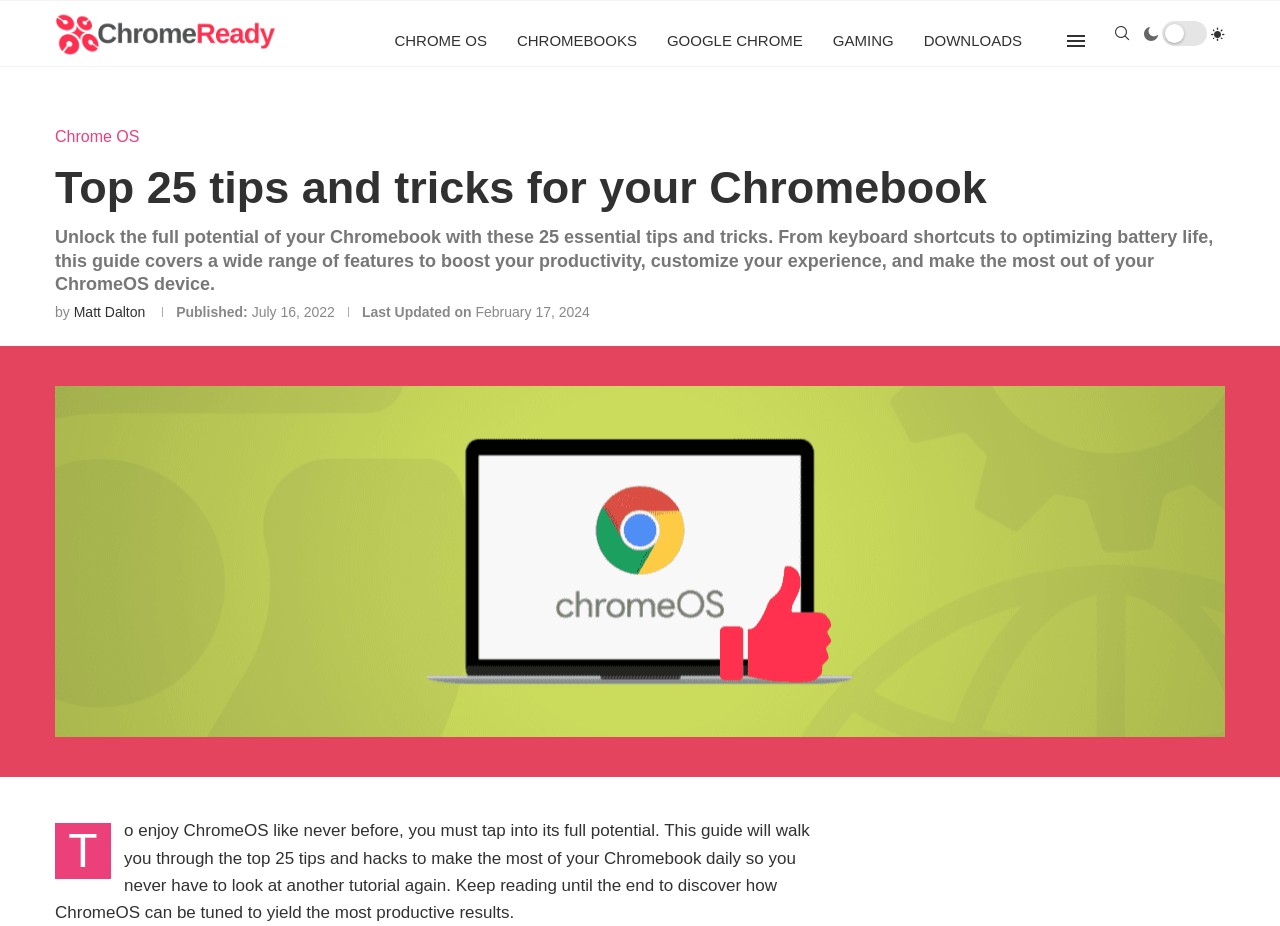Give a one-word or one-phrase response to the question:
When was the article last updated?

February 17, 2024